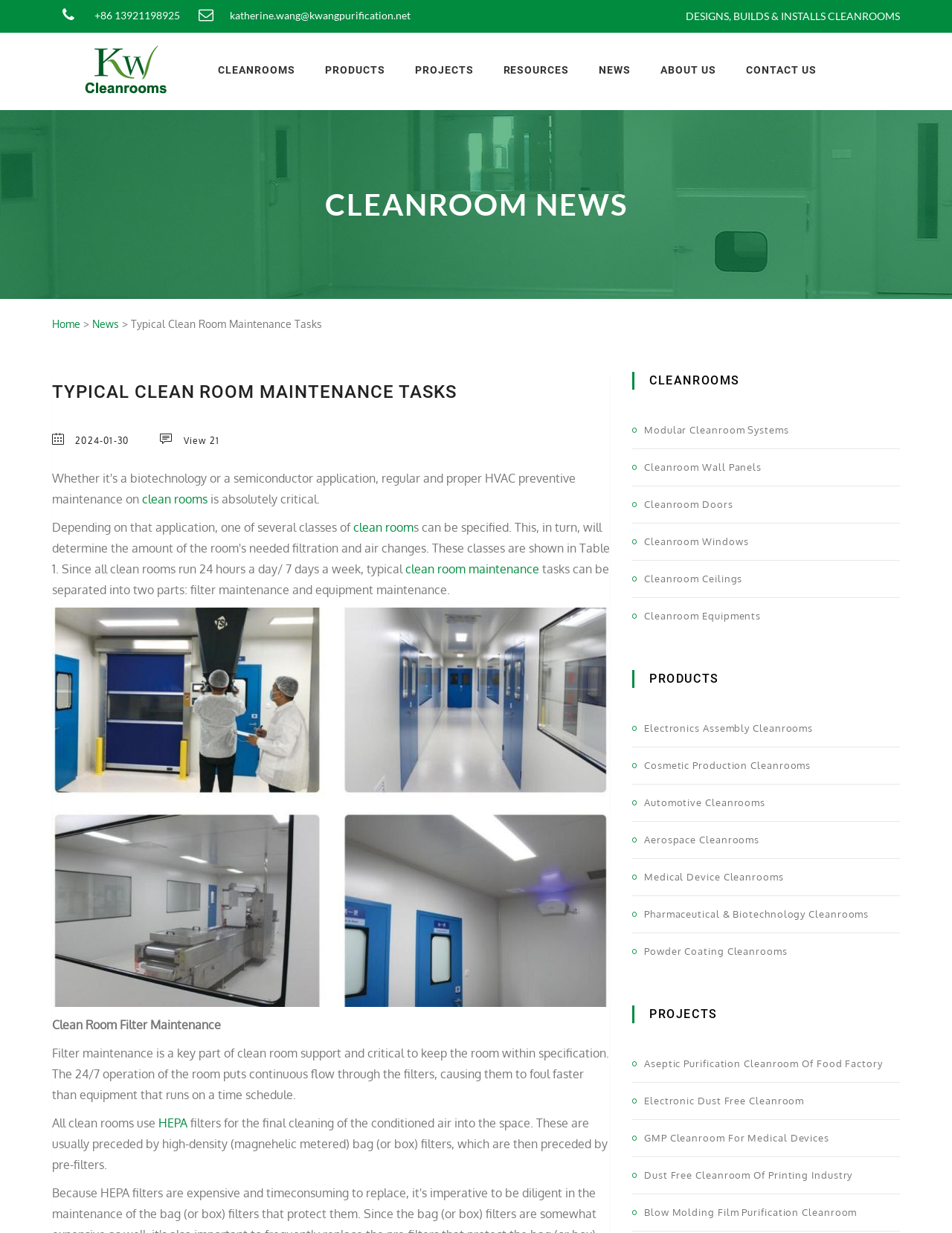Could you please study the image and provide a detailed answer to the question:
What is the topic of the article?

The article's title is 'Typical Clean Room Maintenance Tasks', and the content discusses the importance of clean room maintenance, filter maintenance, and equipment maintenance.